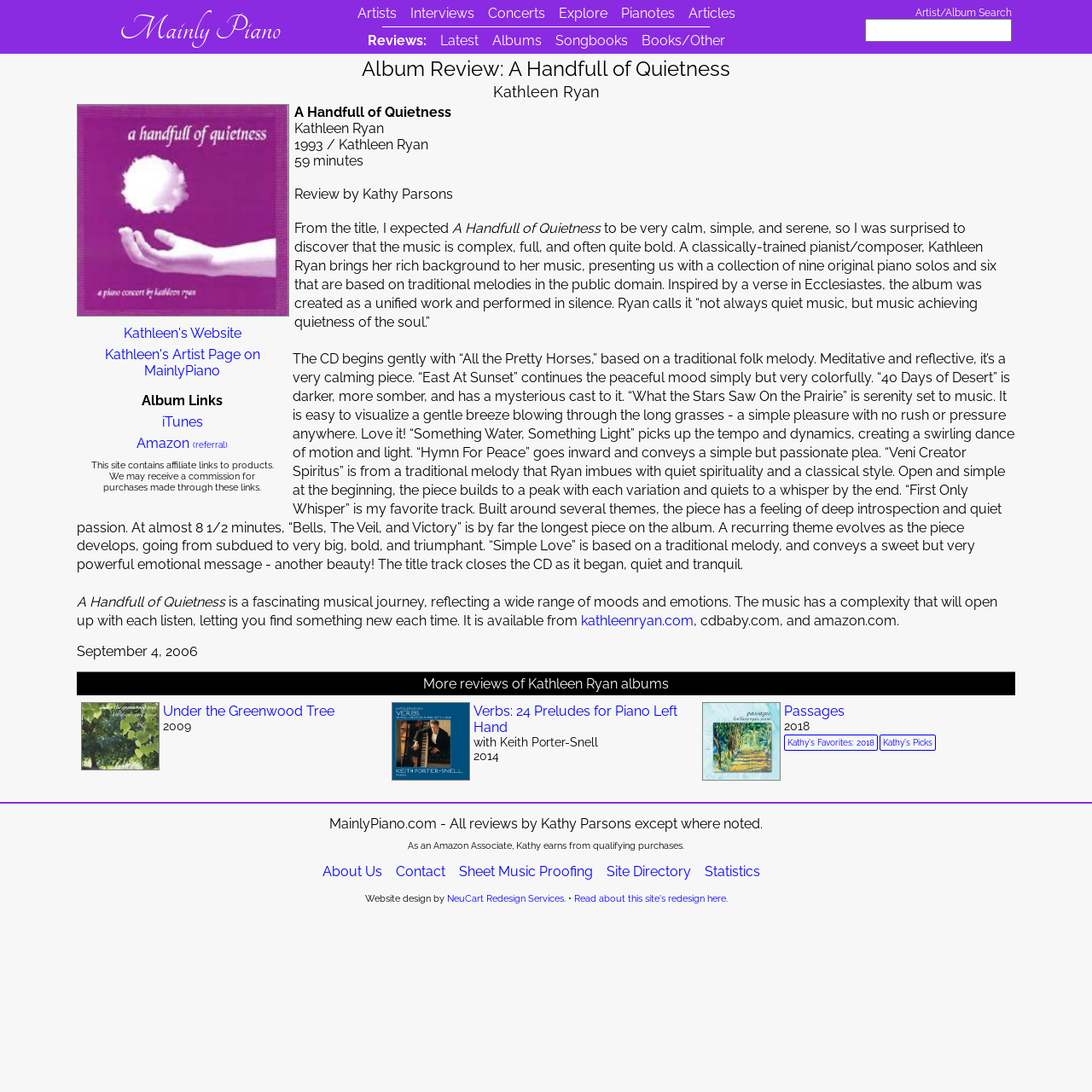Could you provide the bounding box coordinates for the portion of the screen to click to complete this instruction: "Check out Kathleen Ryan's website"?

[0.073, 0.298, 0.26, 0.312]